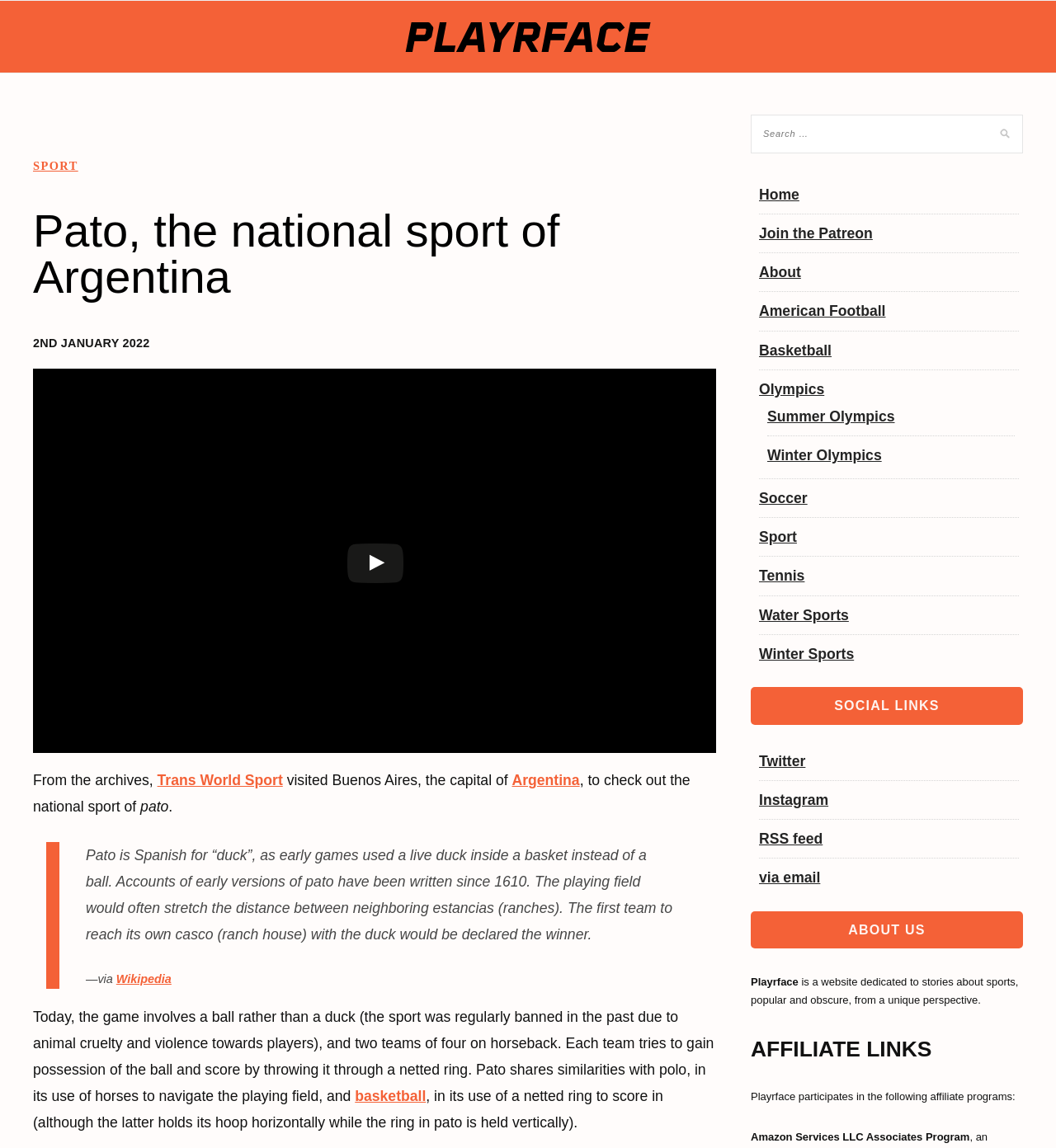Determine the bounding box for the described HTML element: "Winter Olympics". Ensure the coordinates are four float numbers between 0 and 1 in the format [left, top, right, bottom].

[0.727, 0.389, 0.835, 0.404]